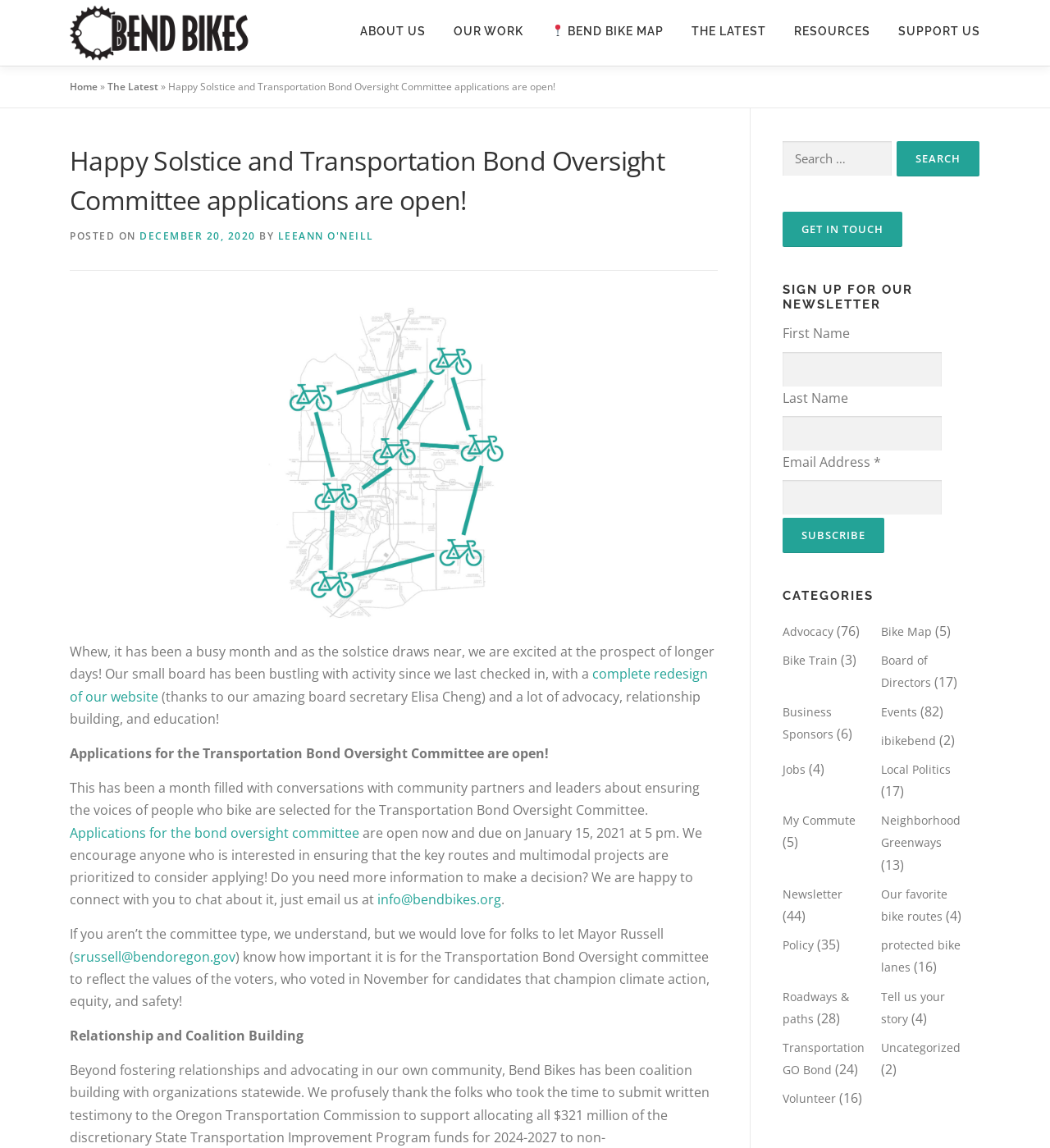Provide a single word or phrase answer to the question: 
How can I contact Bend Bikes?

info@bendbikes.org